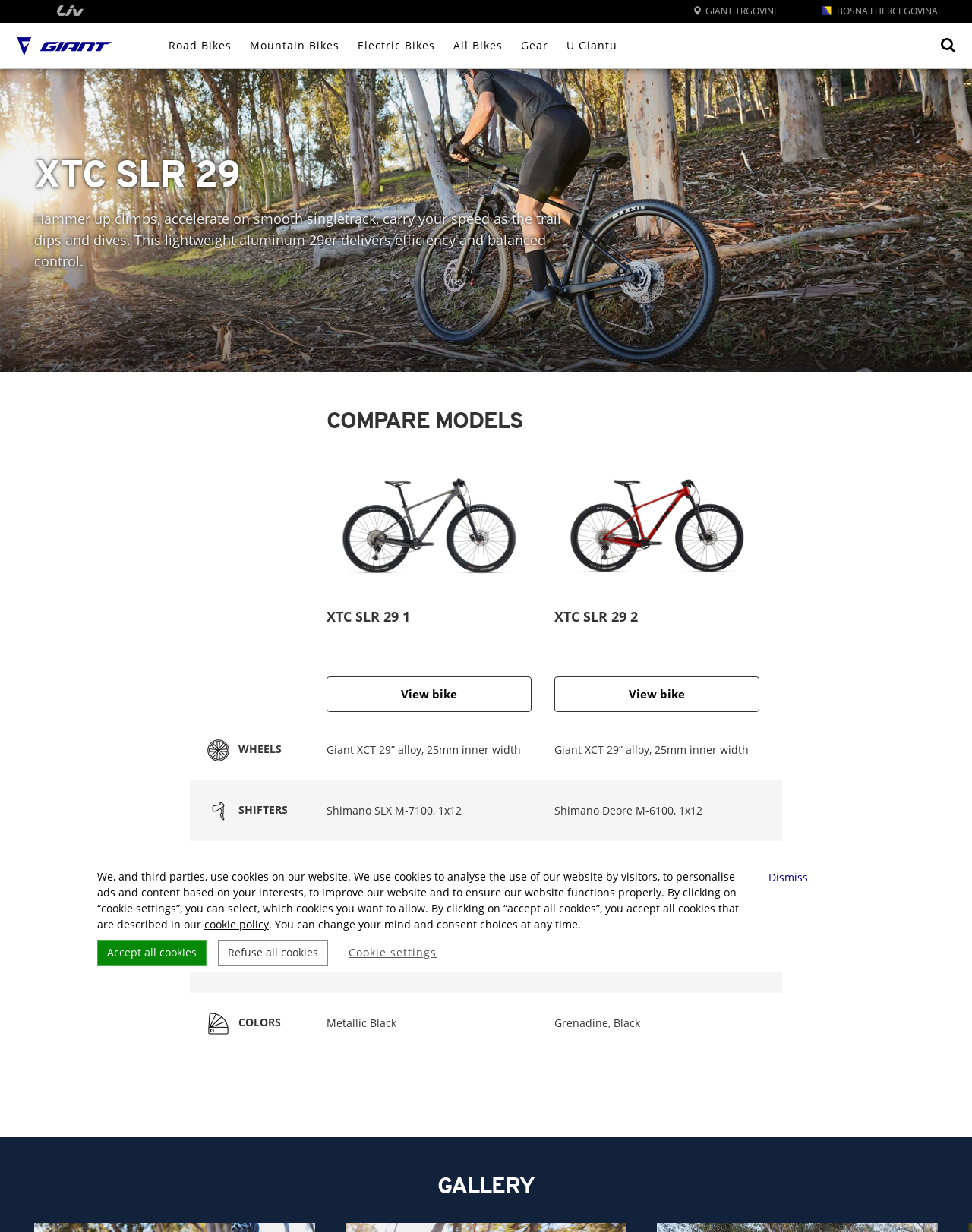Based on the element description, predict the bounding box coordinates (top-left x, top-left y, bottom-right x, bottom-right y) for the UI element in the screenshot: Giant Trgovine

[0.712, 0.0, 0.802, 0.018]